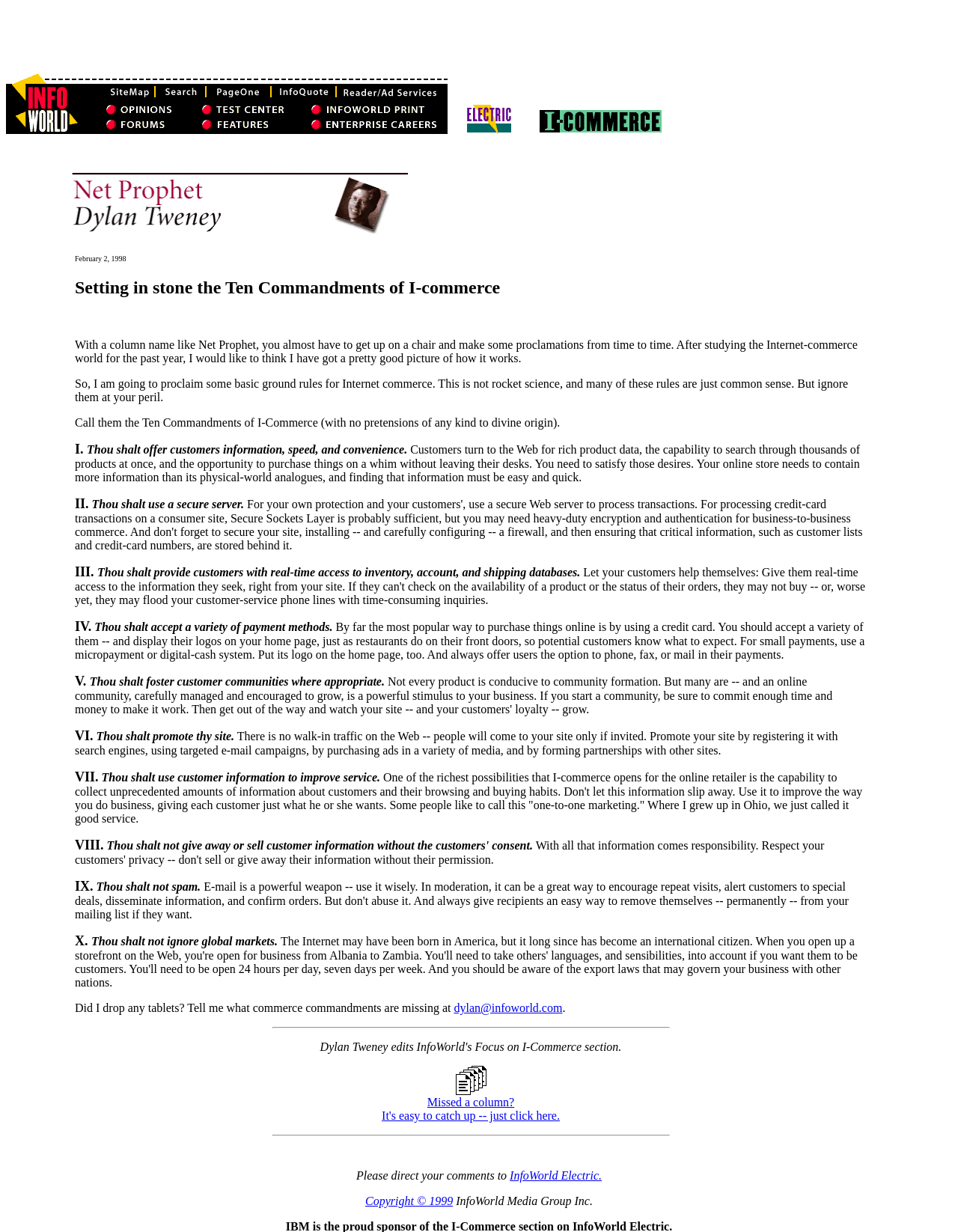Please determine the bounding box coordinates for the UI element described as: "InfoWorld Electric.".

[0.532, 0.949, 0.628, 0.959]